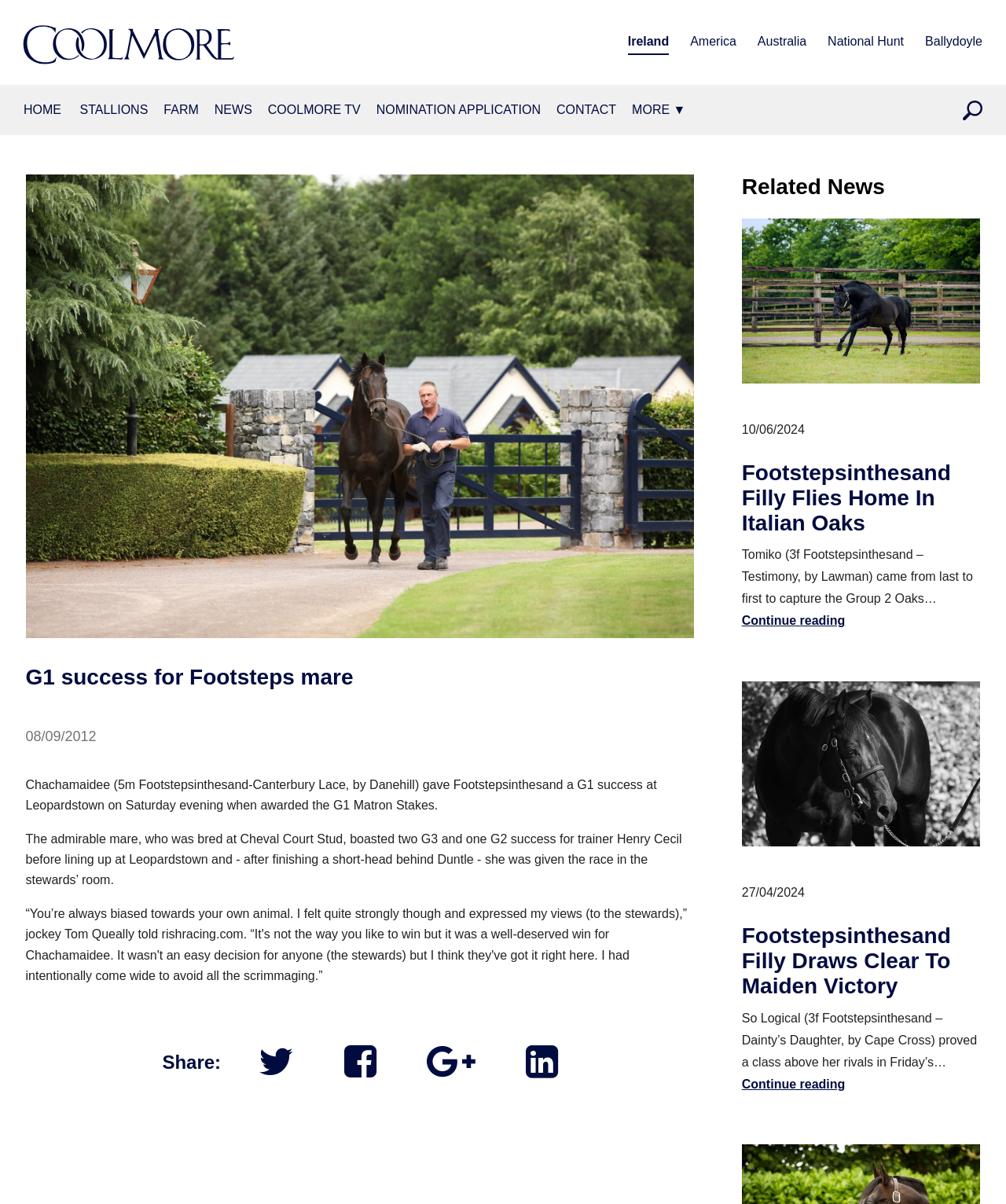Can you provide the bounding box coordinates for the element that should be clicked to implement the instruction: "Check Related News"?

[0.737, 0.145, 0.975, 0.166]